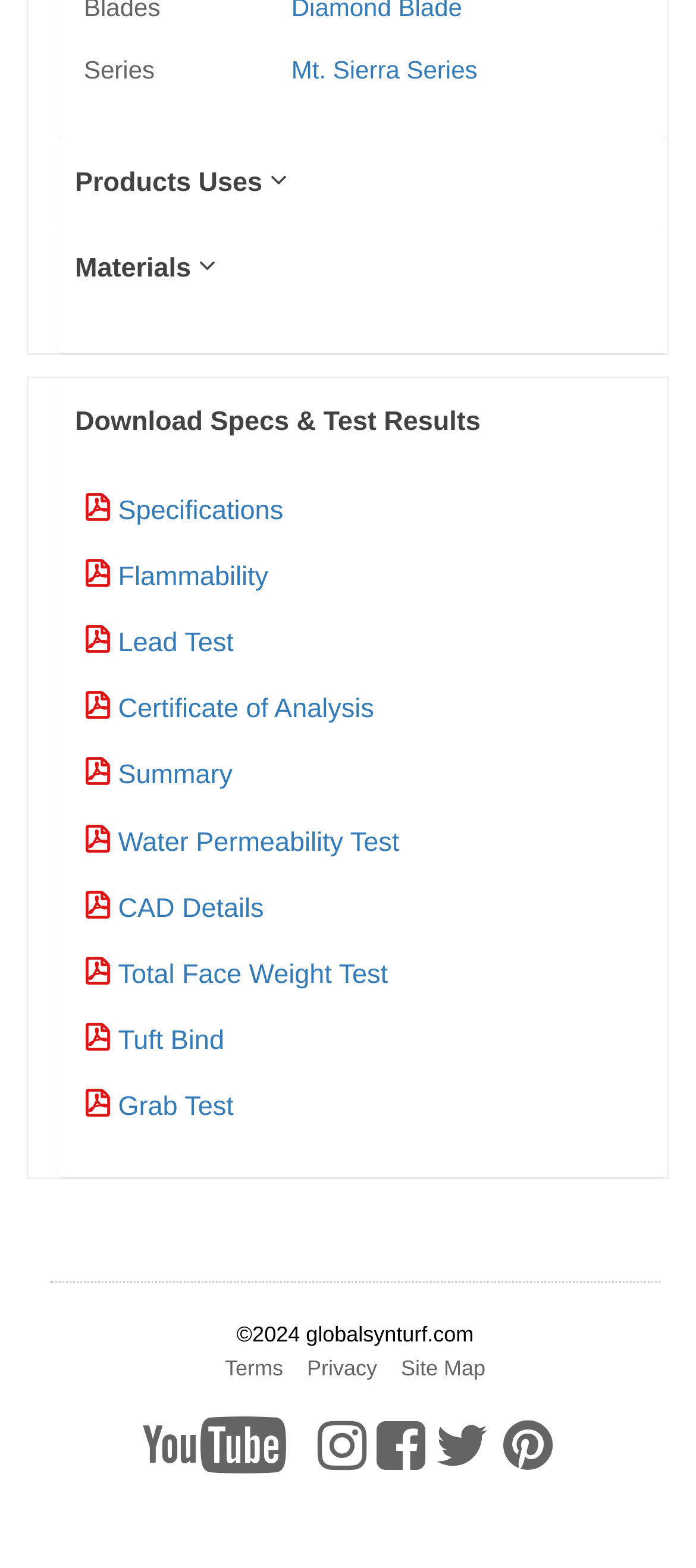Refer to the image and answer the question with as much detail as possible: How many social media links are there in the footer section?

I counted the number of link elements in the footer section that contain Unicode characters, which are likely to be social media links. There are 5 such links, each with a unique Unicode character.